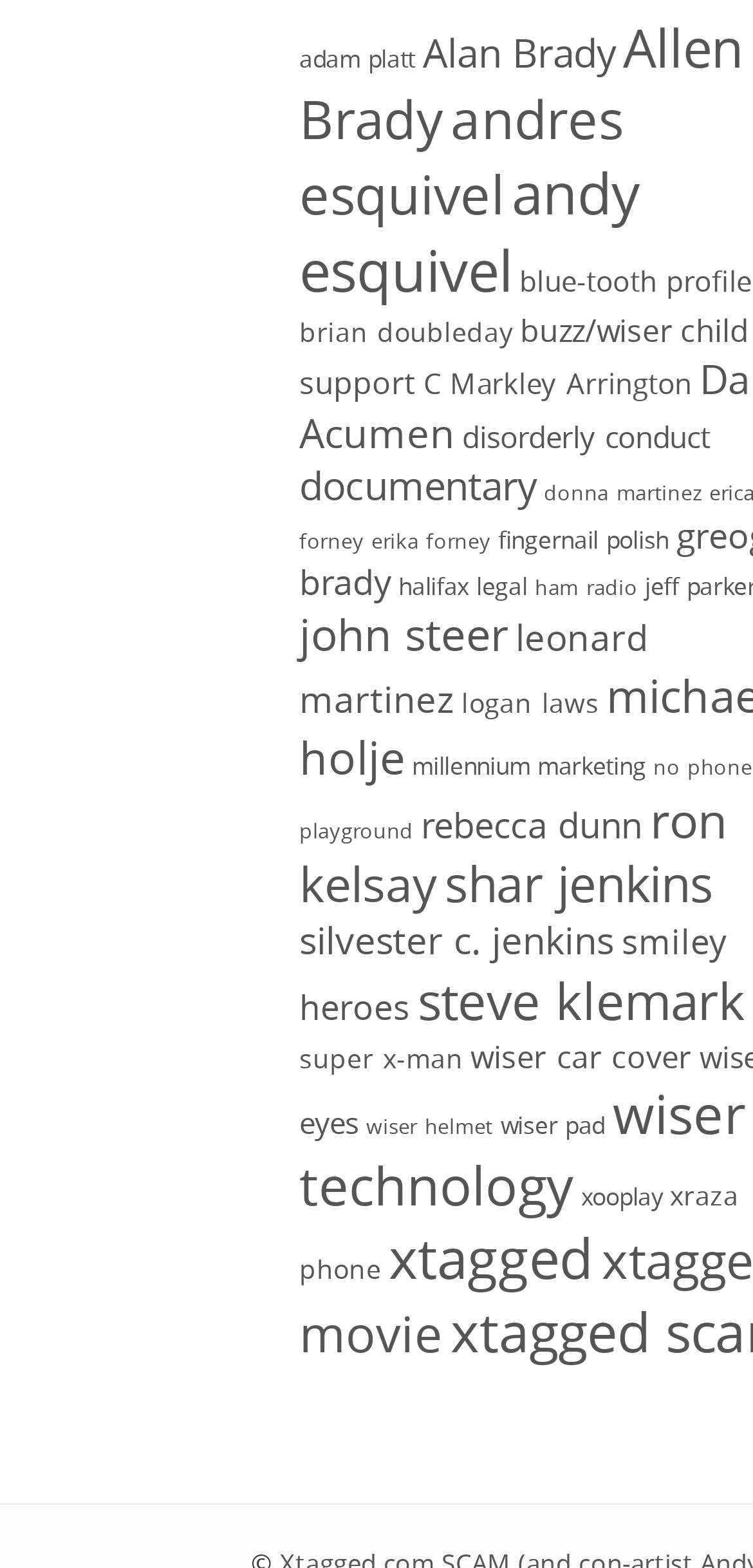Find the bounding box coordinates of the clickable element required to execute the following instruction: "Explore Allen Brady's items". Provide the coordinates as four float numbers between 0 and 1, i.e., [left, top, right, bottom].

[0.397, 0.007, 0.988, 0.098]